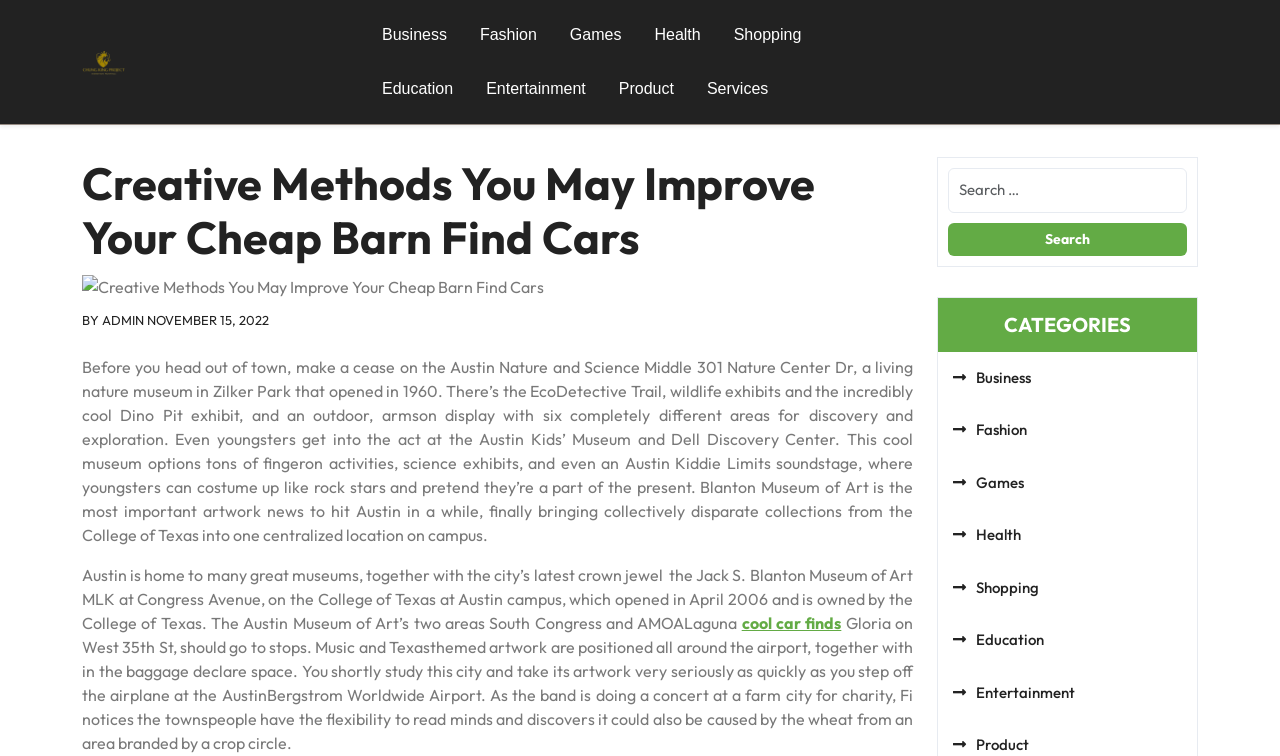Create a detailed narrative describing the layout and content of the webpage.

The webpage is about "Creative Methods You May Improve Your Cheap Barn Find Cars" and is part of the "Chung King Project". At the top left, there is a logo image and a link to "Chung King Project". 

Below the logo, there is a top menu navigation bar with 8 links: "Business", "Fashion", "Games", "Health", "Shopping", "Education", "Entertainment", and "Product". 

On the left side, there is a header section with a heading that repeats the title of the webpage. Below the heading, there is an image related to the title. 

Next to the image, there is a section with text "BY ADMIN" and a date "NOVEMBER 15, 2022". 

The main content of the webpage is divided into three paragraphs of text. The first paragraph describes the Austin Nature and Science Center, a living nature museum in Zilker Park. The second paragraph talks about the Austin Kids’ Museum and Dell Discovery Center, and the Blanton Museum of Art. The third paragraph mentions the Jack S. Blanton Museum of Art and the Austin Museum of Art.

At the bottom of the main content, there is a link to "cool car finds". 

On the right side, there is a search box with a "Search" button below it. Below the search box, there is a section with the heading "CATEGORIES" and 8 links with icons, which are similar to the top menu navigation bar.